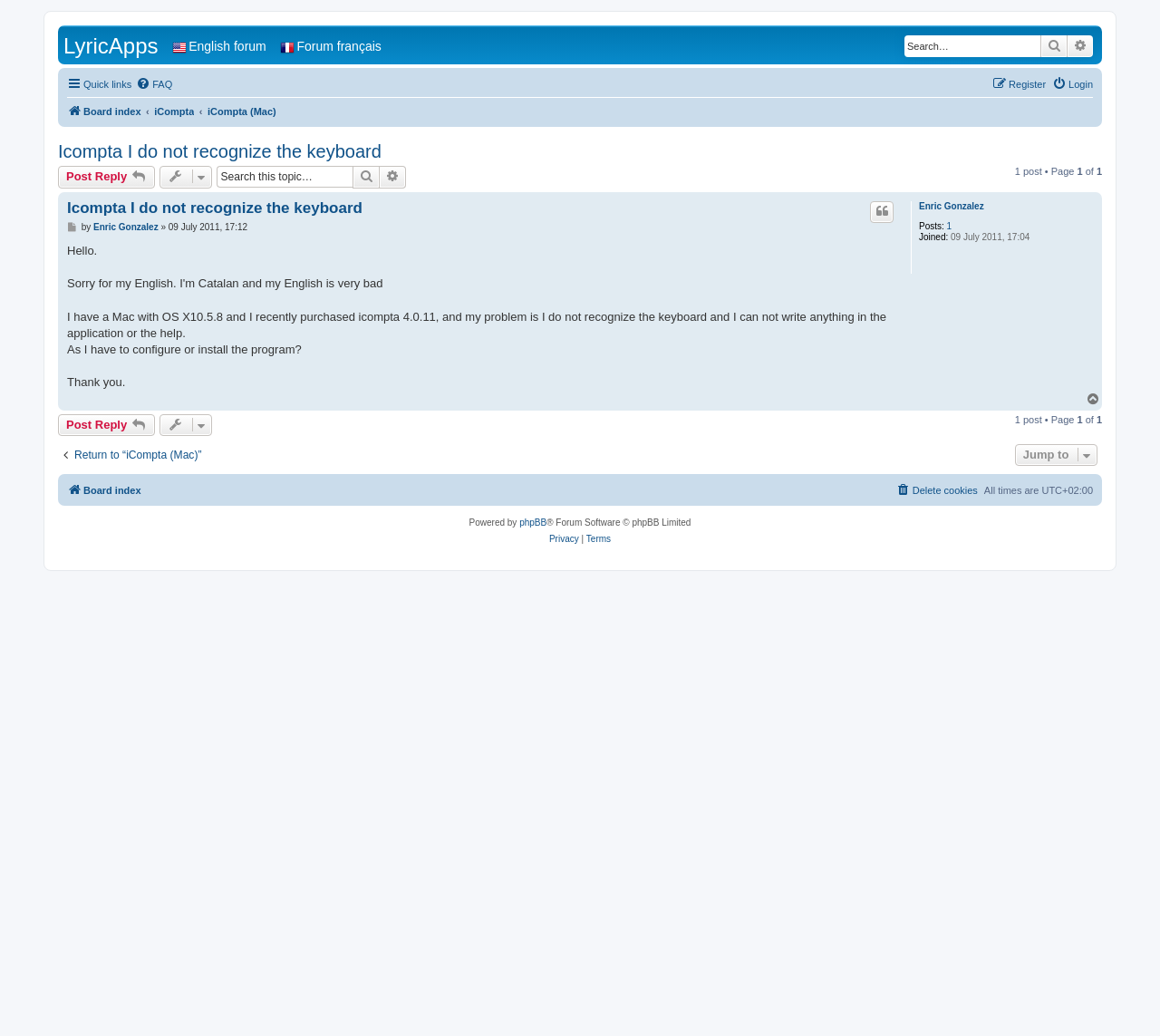Please provide a one-word or phrase answer to the question: 
How many pages are in this topic?

1